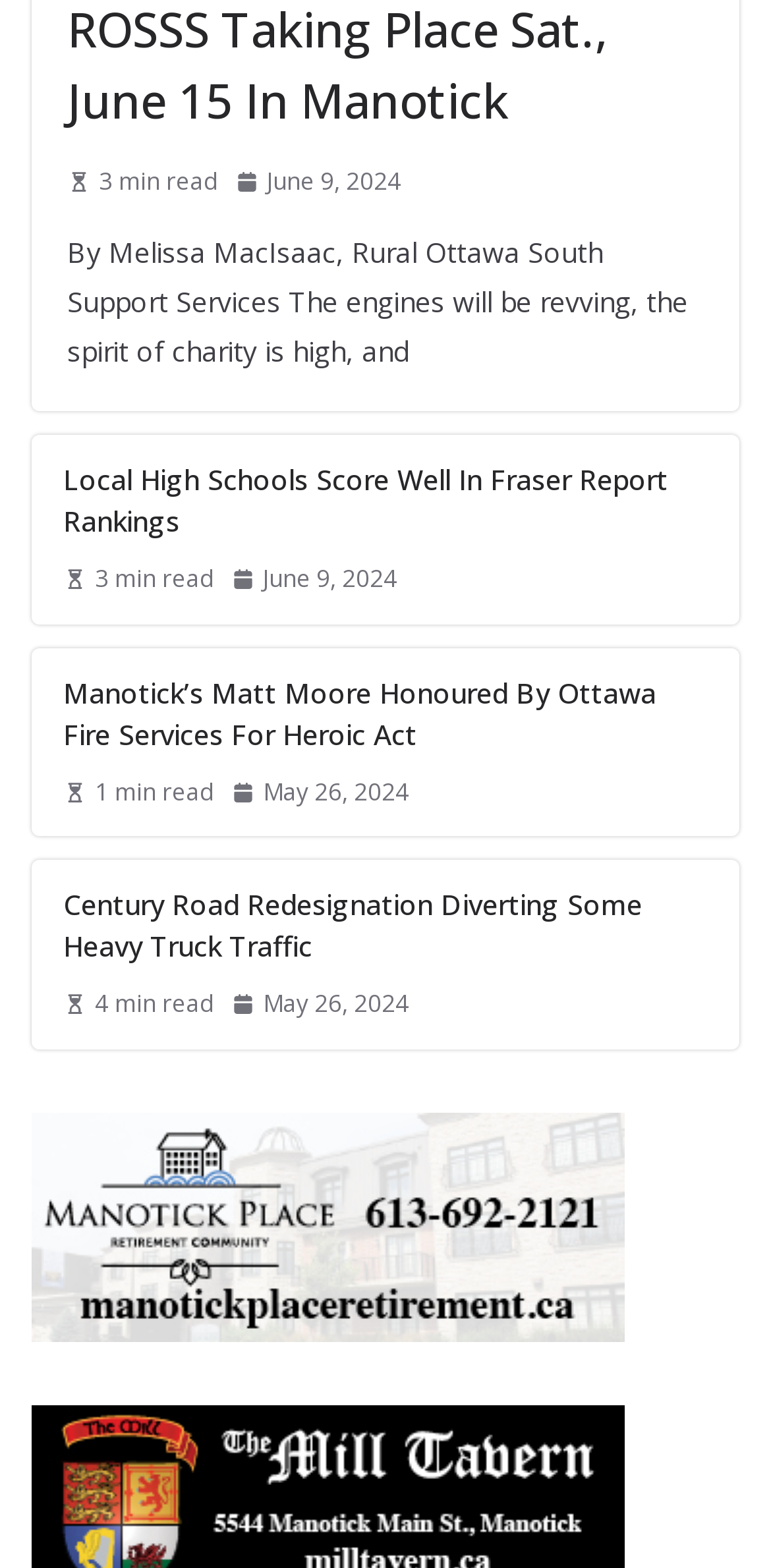Provide a brief response in the form of a single word or phrase:
What is the name of the website linked at the bottom?

Manotick Place Website